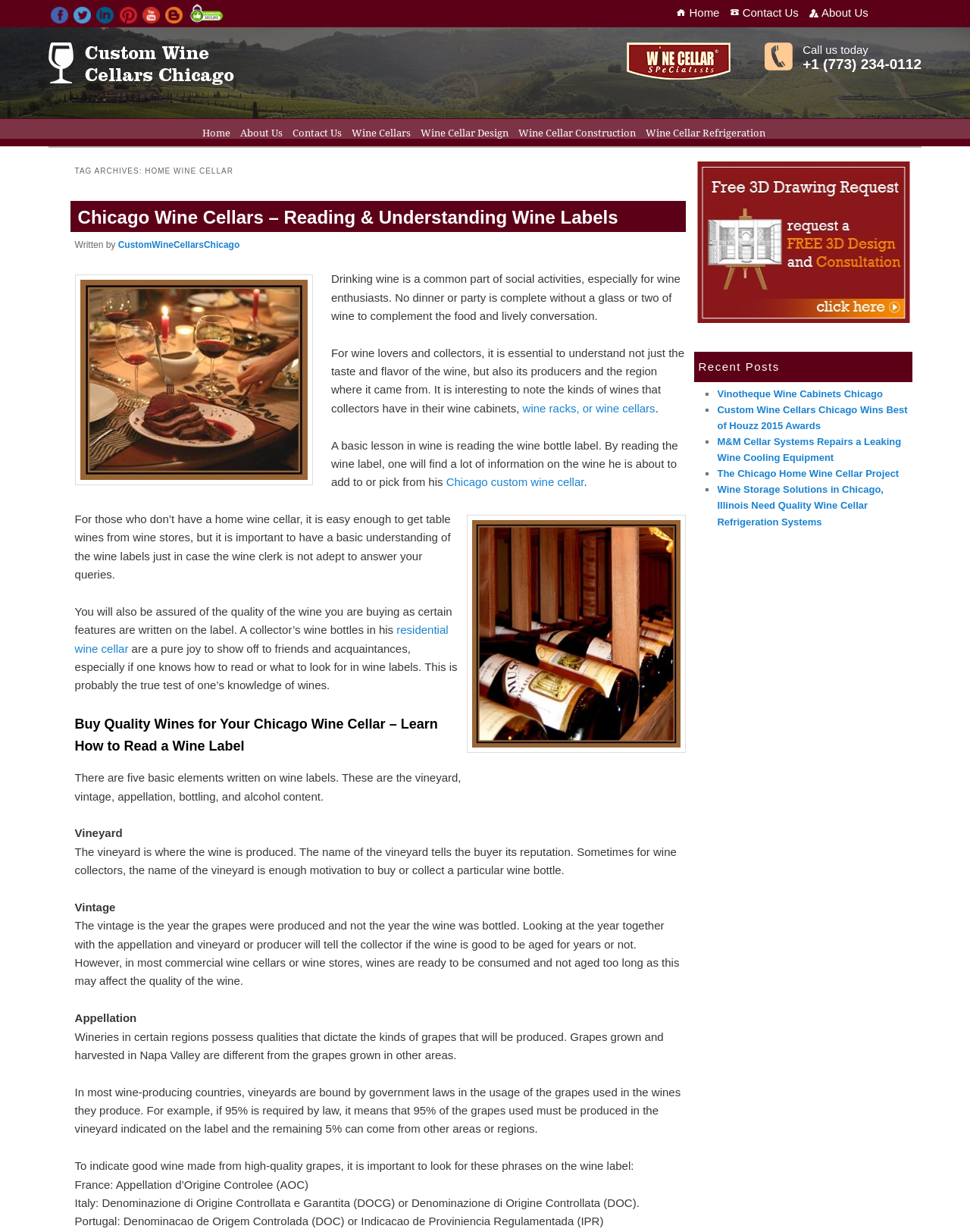Examine the image and give a thorough answer to the following question:
What are the five basic elements written on wine labels?

I found the five basic elements written on wine labels by reading the article which lists them as vineyard, vintage, appellation, bottling, and alcohol content.